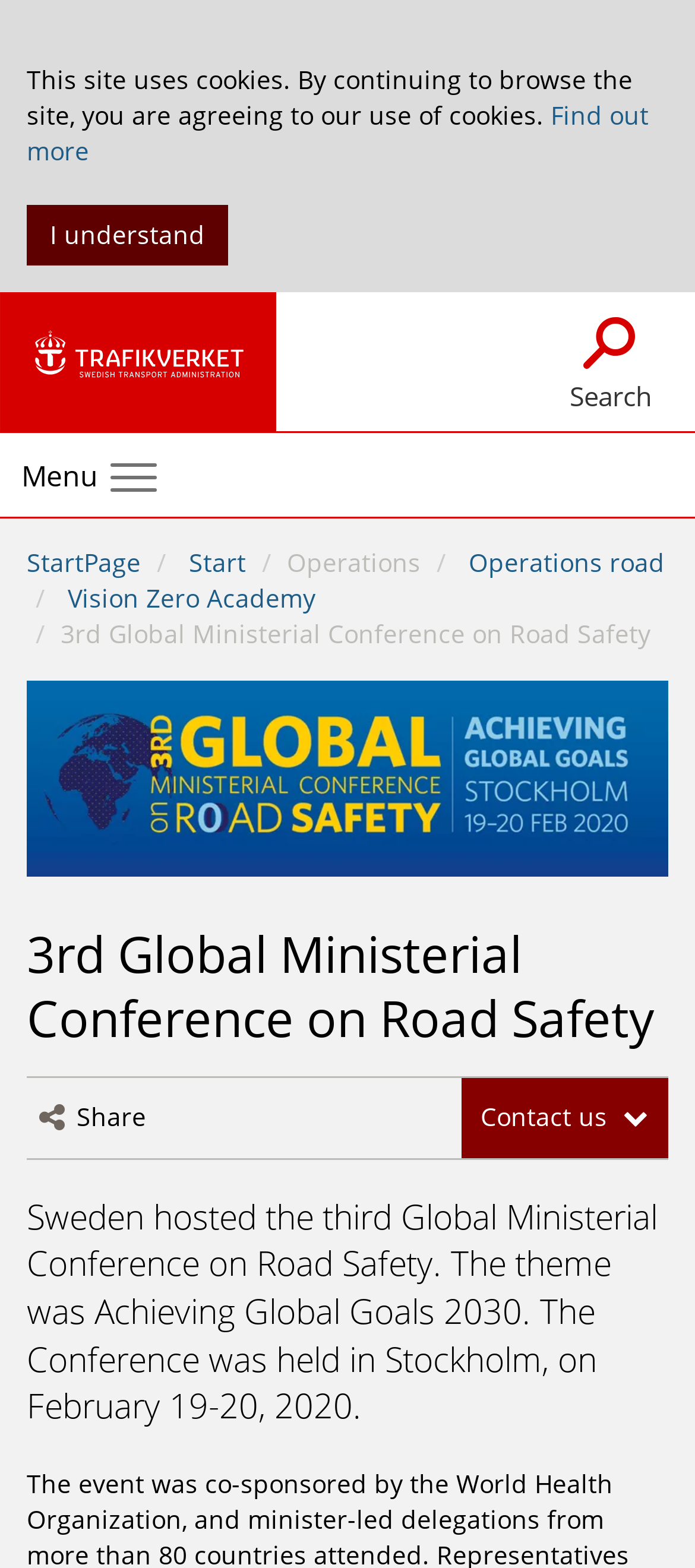Using a single word or phrase, answer the following question: 
Where was the conference held?

Stockholm